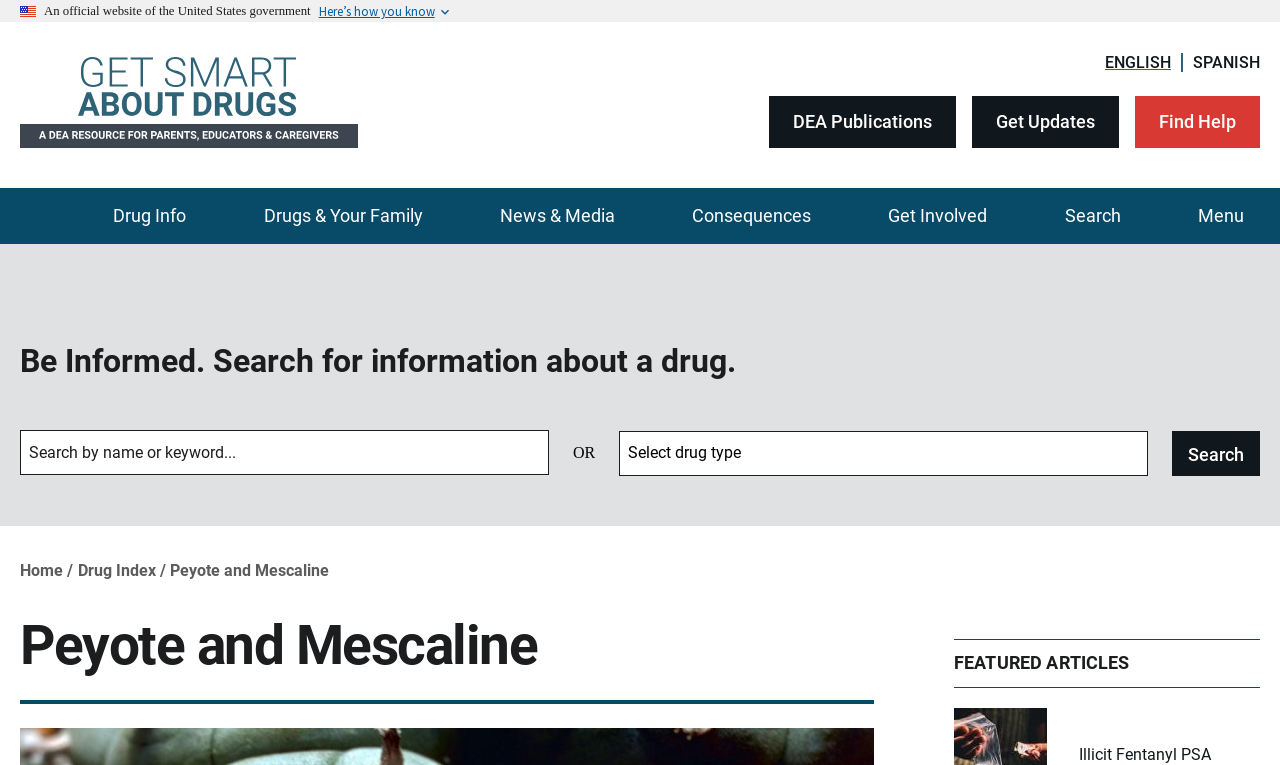Find the bounding box coordinates for the element that must be clicked to complete the instruction: "Click the 'Home' link". The coordinates should be four float numbers between 0 and 1, indicated as [left, top, right, bottom].

[0.016, 0.074, 0.286, 0.193]